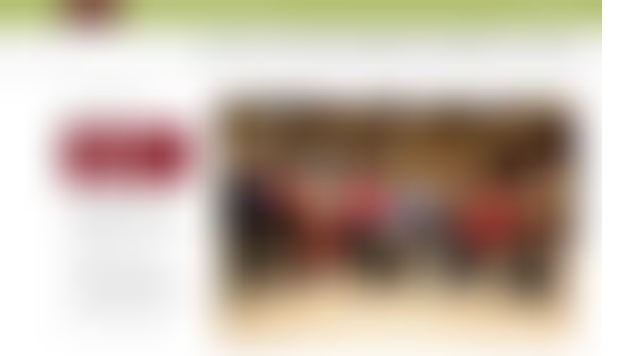Use a single word or phrase to answer the question:
What is the theme of the Arctic Indigenous Fund?

community and collective decision-making